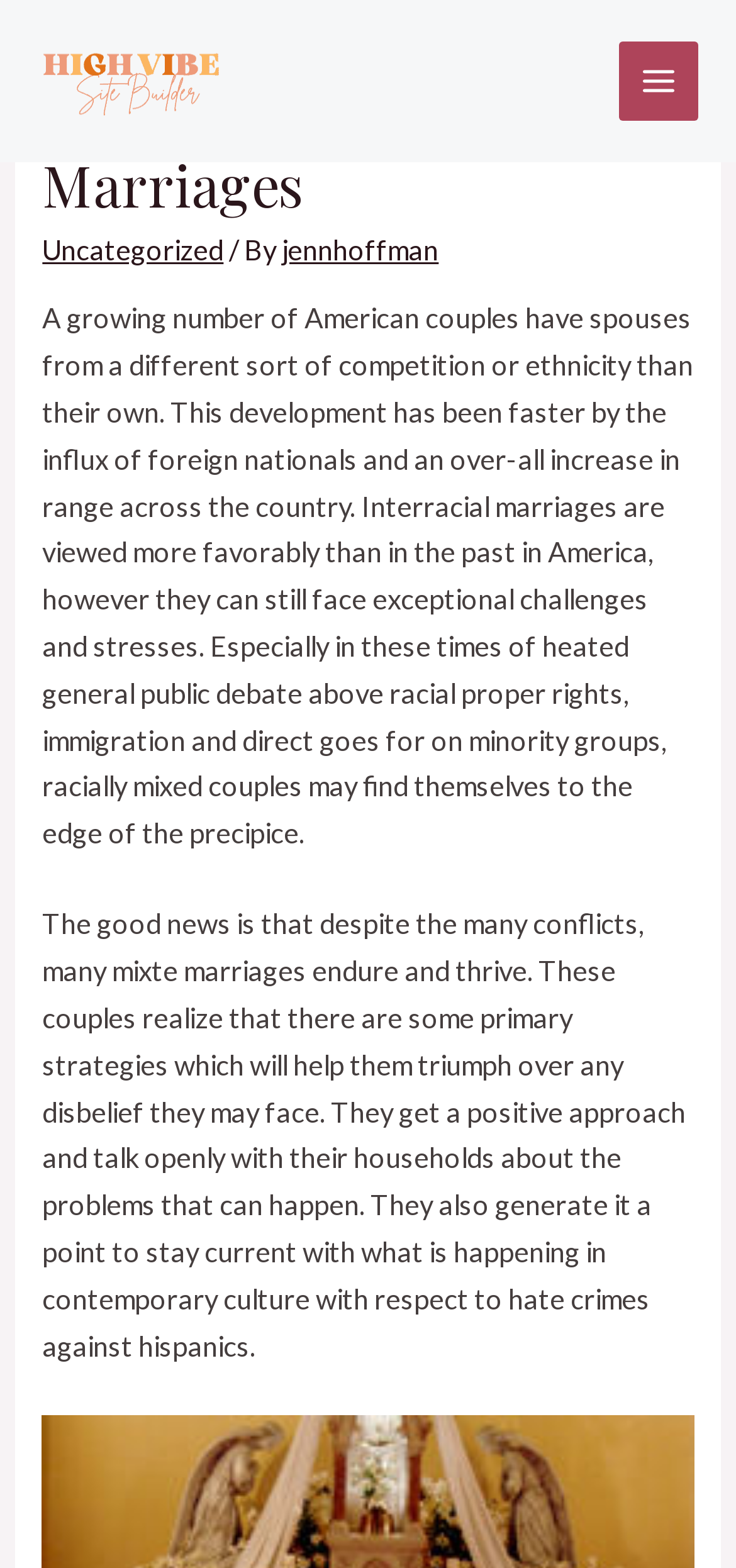Create an in-depth description of the webpage, covering main sections.

The webpage is about powerful interracial marriages, with a focus on the challenges and successes of such relationships. At the top left of the page, there is a link to "High Vibe Site Builder". To the right of this link, a button labeled "Main Menu" is located, which is not expanded. 

Below the top section, there is a header area that spans almost the entire width of the page. Within this header, the title "Powerful Interracial Marriages" is prominently displayed. To the right of the title, there are links to "Uncategorized" and "jennhoffman", with a brief text "/ By" in between.

The main content of the page is divided into two paragraphs. The first paragraph discusses the growing trend of interracial marriages in America, the challenges they face, and the importance of overcoming these obstacles. The second paragraph offers a positive outlook, highlighting the strategies that successful interracial couples use to thrive, such as open communication and staying informed about social issues.

There is also an image on the page, located to the right of the "Main Menu" button, but it does not have a descriptive text.